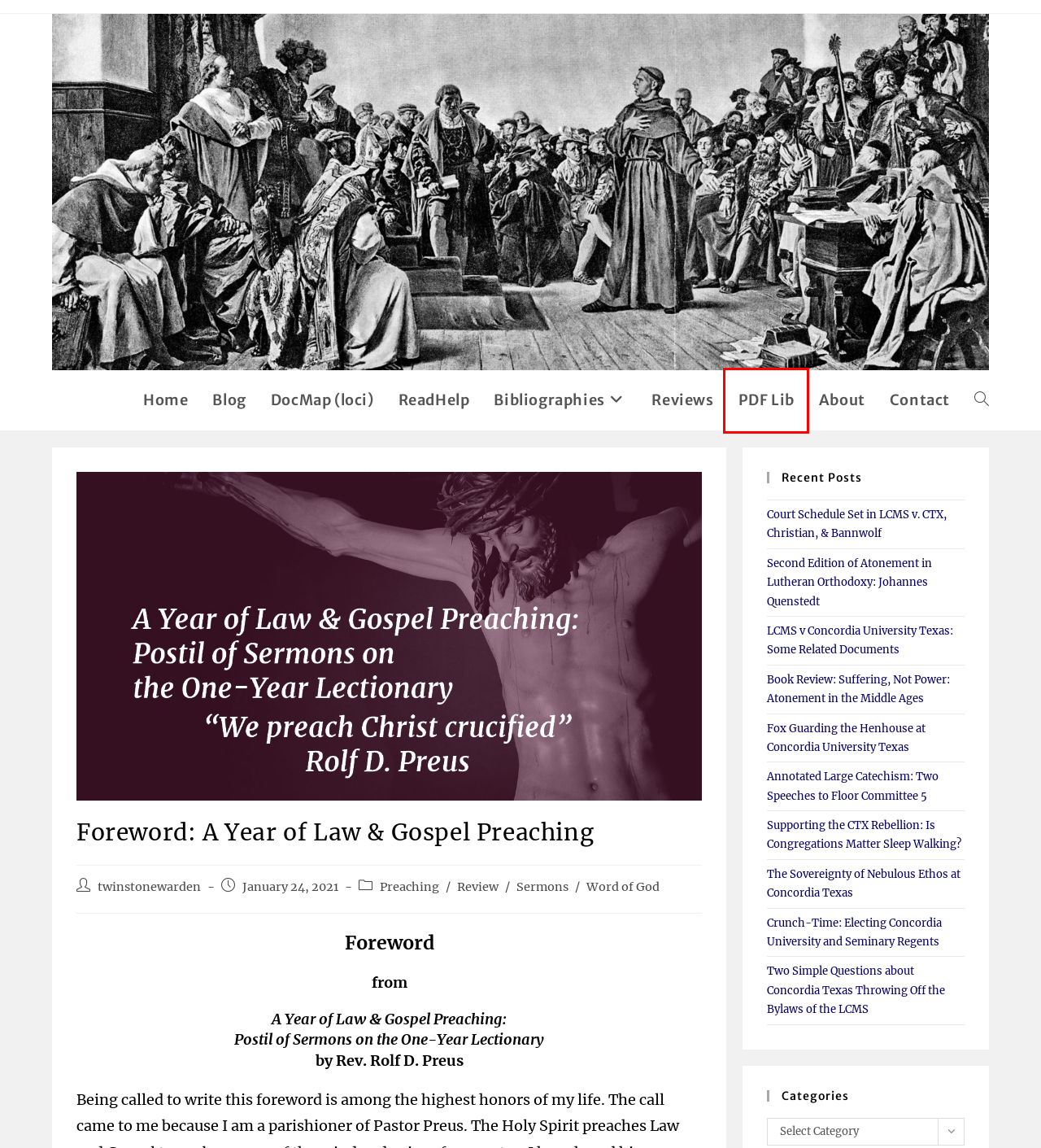You have a screenshot showing a webpage with a red bounding box highlighting an element. Choose the webpage description that best fits the new webpage after clicking the highlighted element. The descriptions are:
A. Preaching Archives - T. R. Halvorson
B. Word of God Archives - T. R. Halvorson
C. PDF Lib - T. R. Halvorson
D. Review Archives - T. R. Halvorson
E. Two Simple Questions about Concordia Texas Throwing Off the Bylaws of the LCMS - T. R. Halvorson
F. Annotated Large Catechism: Two Speeches to Floor Committee 5 - T. R. Halvorson
G. Home - T. R. Halvorson
H. The Sovereignty of Nebulous Ethos at Concordia Texas - T. R. Halvorson

C